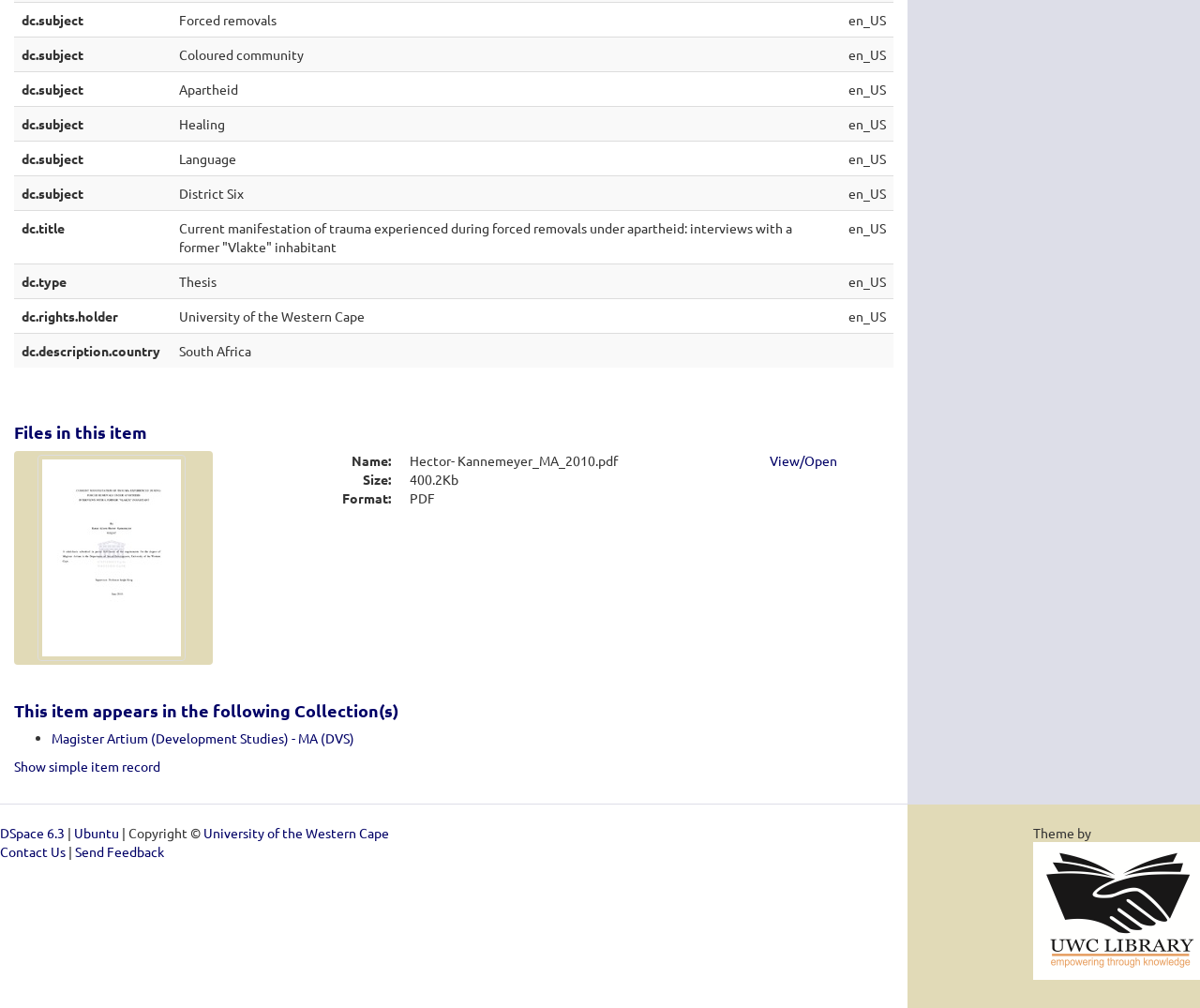By analyzing the image, answer the following question with a detailed response: What is the size of the PDF file?

I found the size of the PDF file by looking at the DescriptionListDetail with the label 'Size:' and the corresponding text '400.2Kb'.